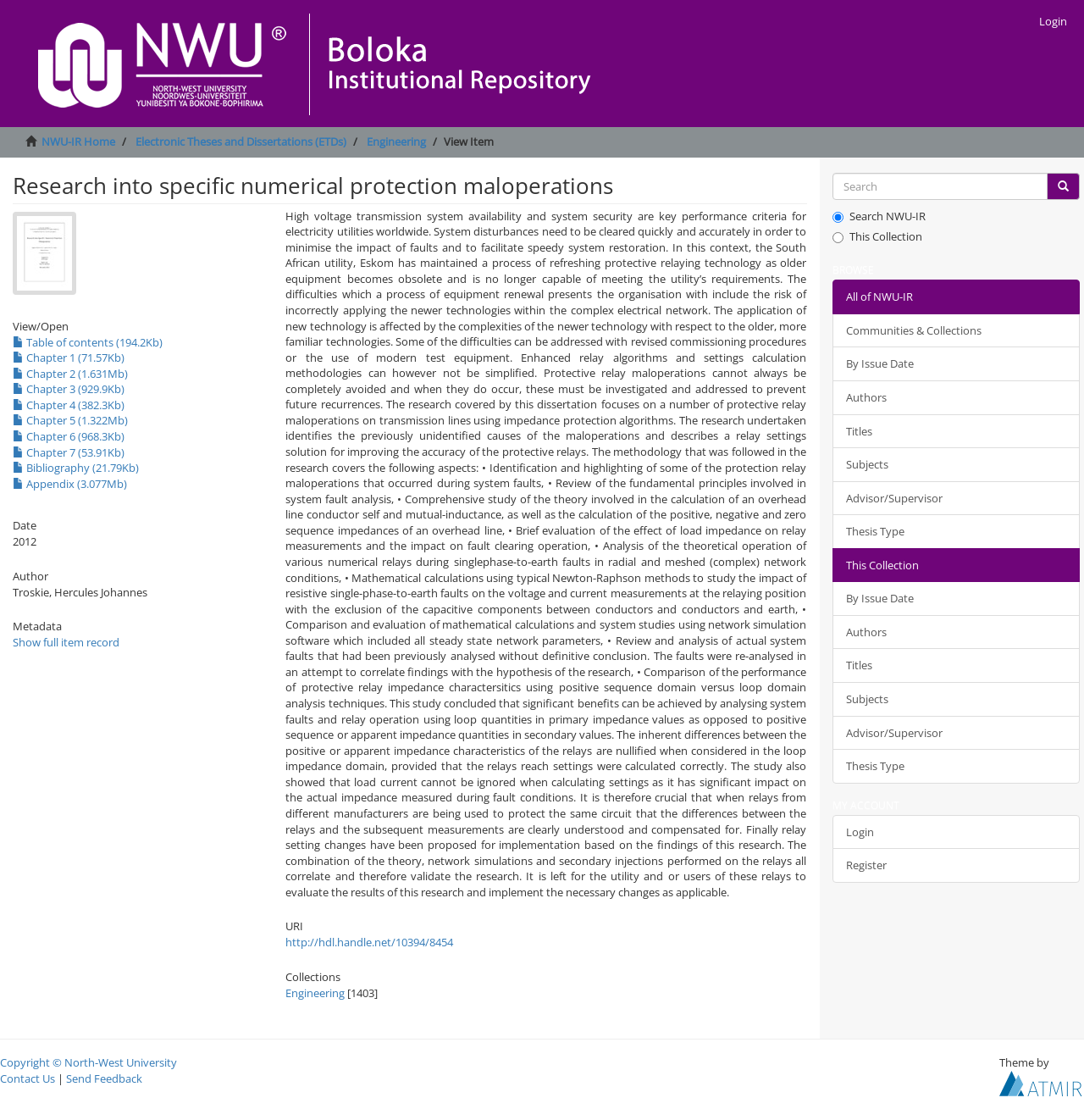Provide the bounding box coordinates of the HTML element this sentence describes: "Table of contents (194.2Kb)".

[0.012, 0.298, 0.15, 0.312]